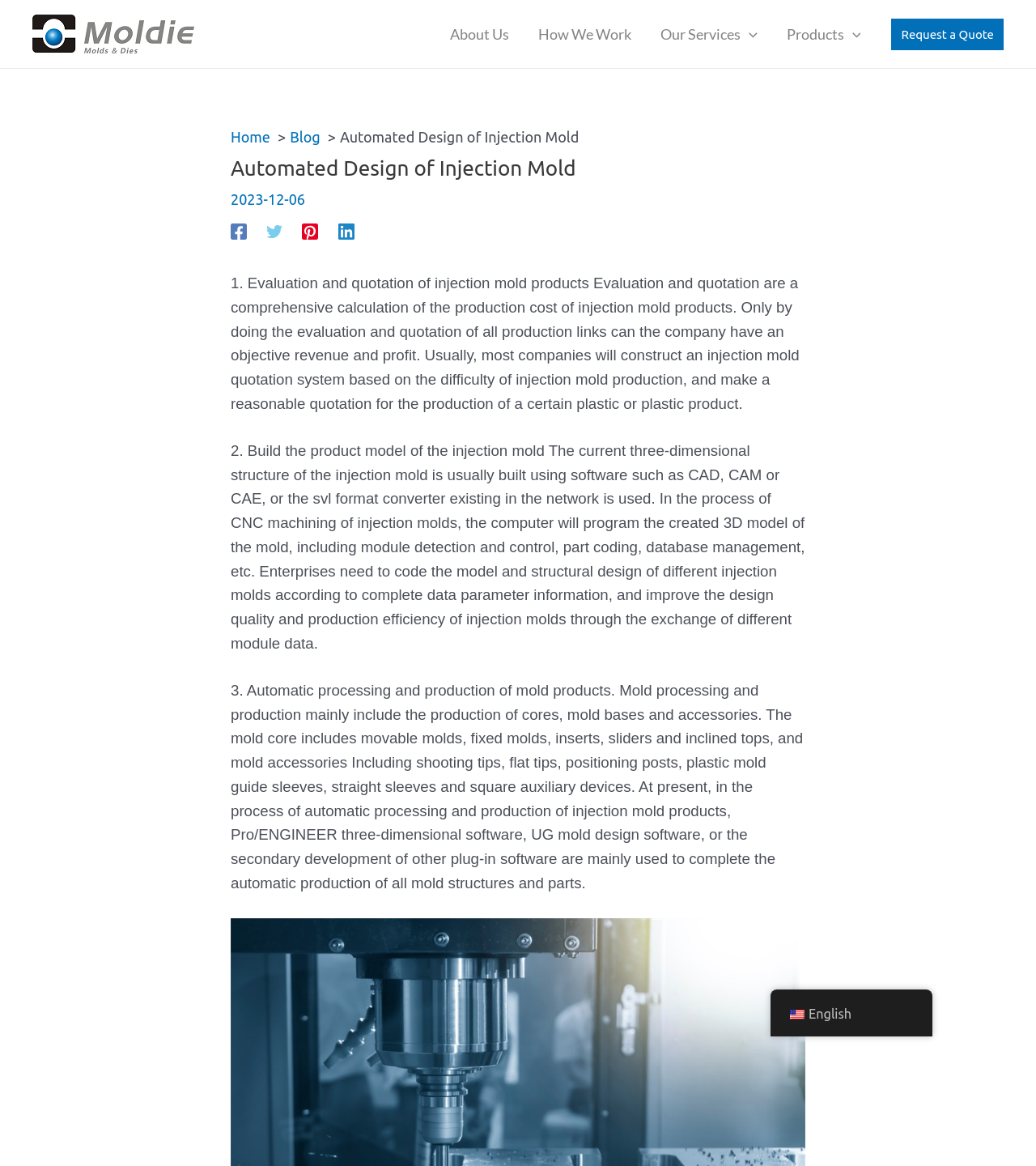Find the bounding box coordinates of the element I should click to carry out the following instruction: "Read the blog".

None